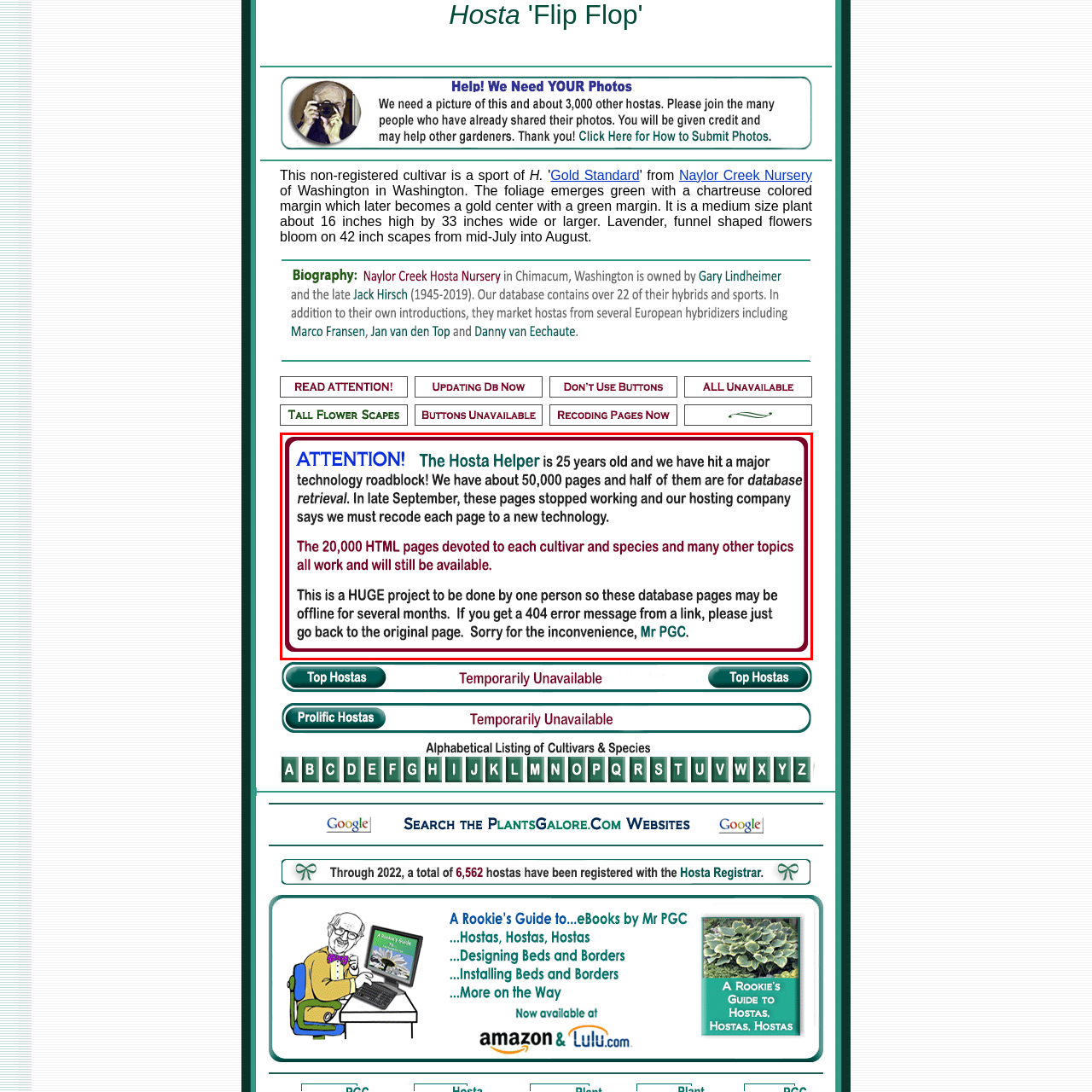Create an extensive description for the image inside the red frame.

The image displays an attention notice from "The Hosta Helper," highlighting a significant technology update challenge. It informs visitors that the site, which has been operational for 25 years and contains approximately 50,000 pages, is encountering issues with database retrieval. The notice emphasizes that half of the pages are affected, with the hosting company requiring recoding to a new technology. The text reassures users that the 20,000 HTML pages dedicated to various hosta cultivars and species will continue to be available. Users are encouraged to be patient, as the project to update the website will take several months, and to revisit original pages if they encounter error messages. The notice expresses gratitude for the community's understanding during this transitional period.